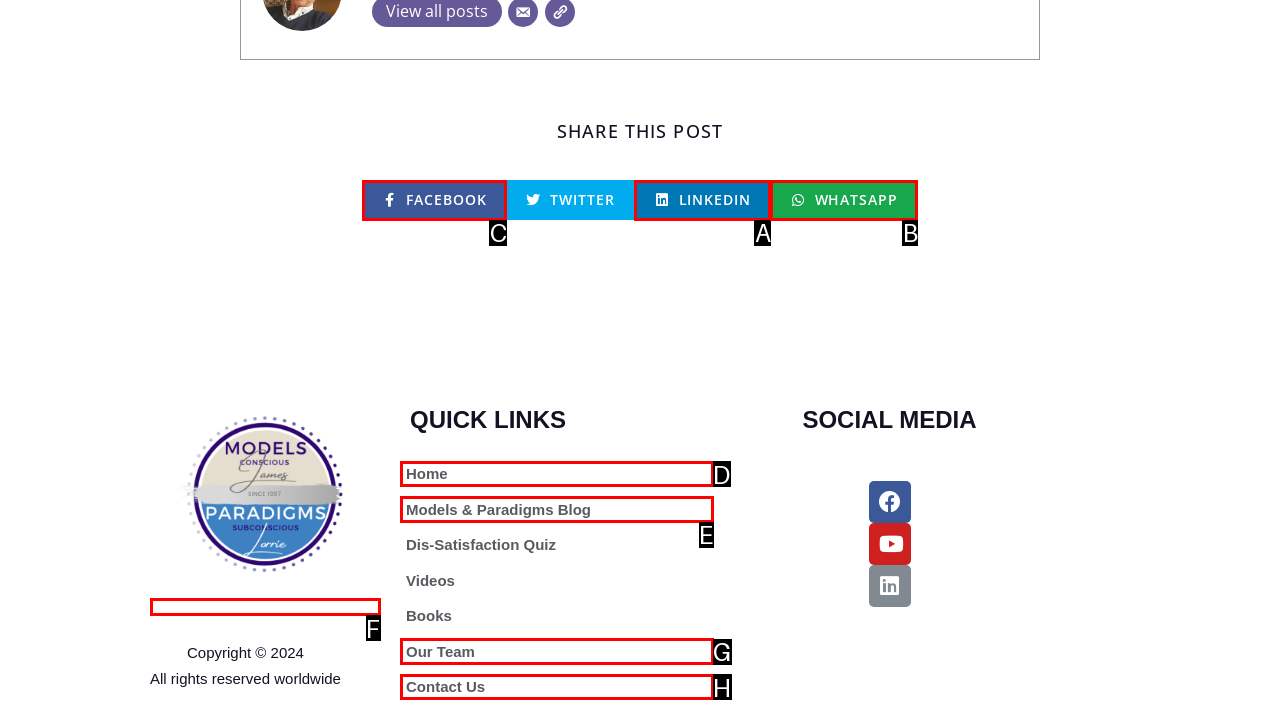Select the appropriate bounding box to fulfill the task: Share this post on Facebook Respond with the corresponding letter from the choices provided.

C